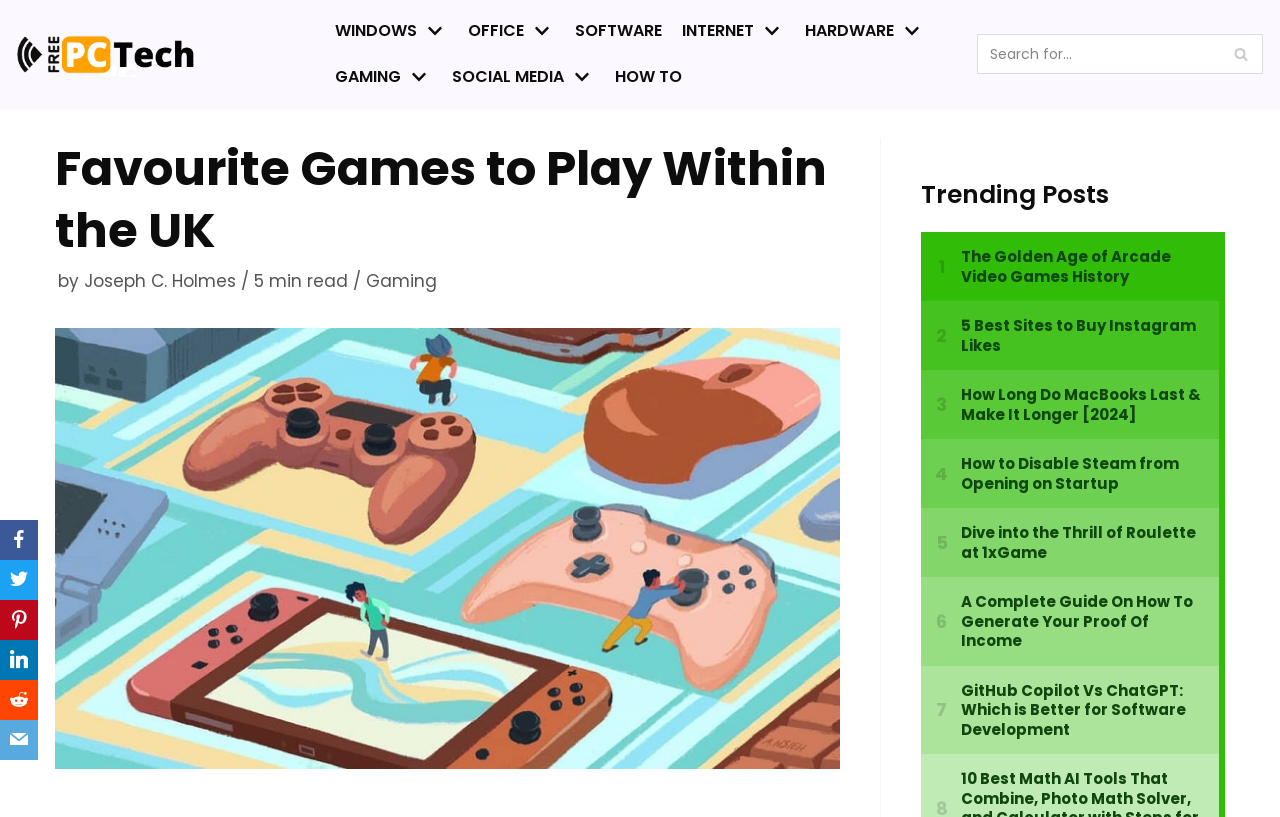Could you determine the bounding box coordinates of the clickable element to complete the instruction: "Search for something"? Provide the coordinates as four float numbers between 0 and 1, i.e., [left, top, right, bottom].

[0.763, 0.042, 0.987, 0.091]